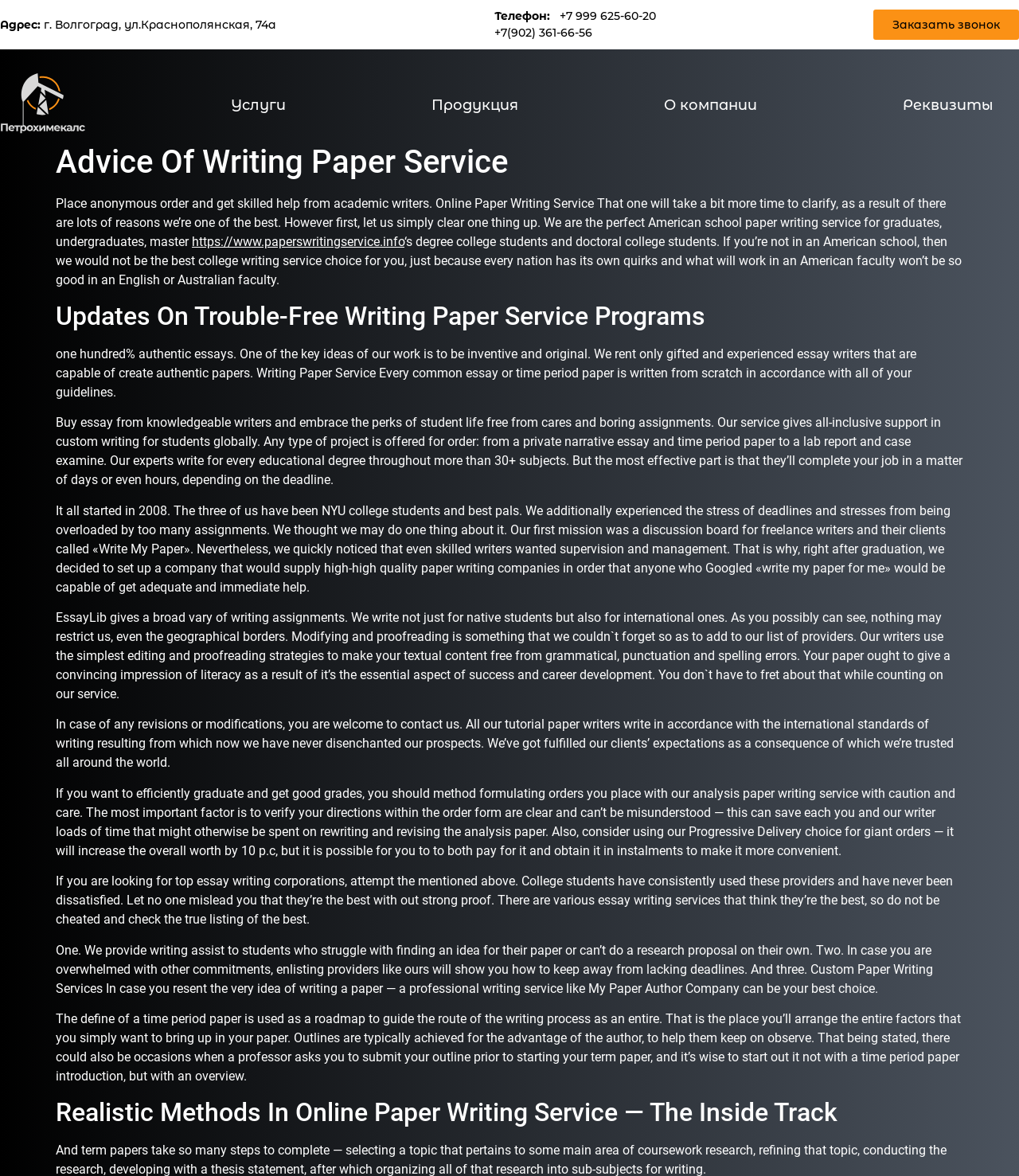Using the provided element description "Заказать звонок", determine the bounding box coordinates of the UI element.

[0.879, 0.007, 1.0, 0.03]